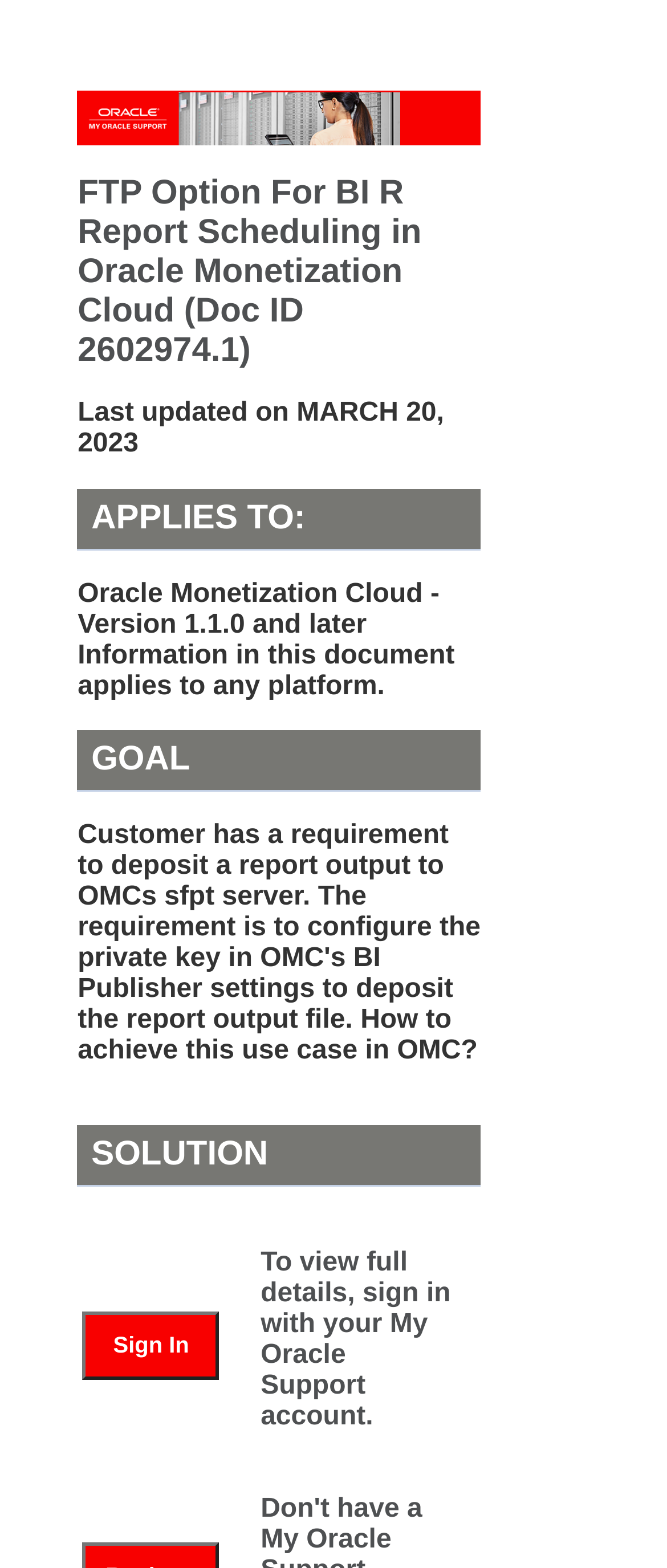Produce a meticulous description of the webpage.

The webpage is about FTP Option For BI R Report Scheduling in Oracle Monetization Cloud, specifically for version 1.1.0 and later. At the top, there is a My Oracle Support banner, accompanied by an image. Below the banner, the title of the page "FTP Option For BI R Report Scheduling in Oracle Monetization Cloud (Doc ID 2602974.1)" is displayed prominently. 

To the right of the title, the last updated date "MARCH 20, 2023" is shown. Further down, there are several headings, including "APPLIES TO:", "GOAL", and "SOLUTION". Under "APPLIES TO:", the text "Oracle Monetization Cloud - Version 1.1.0 and later" is displayed, followed by "Information in this document applies to any platform." 

The "SOLUTION" section contains a table with two columns. The left column has a "Sign In" button, and the right column displays the text "To view full details, sign in with your My Oracle Support account."